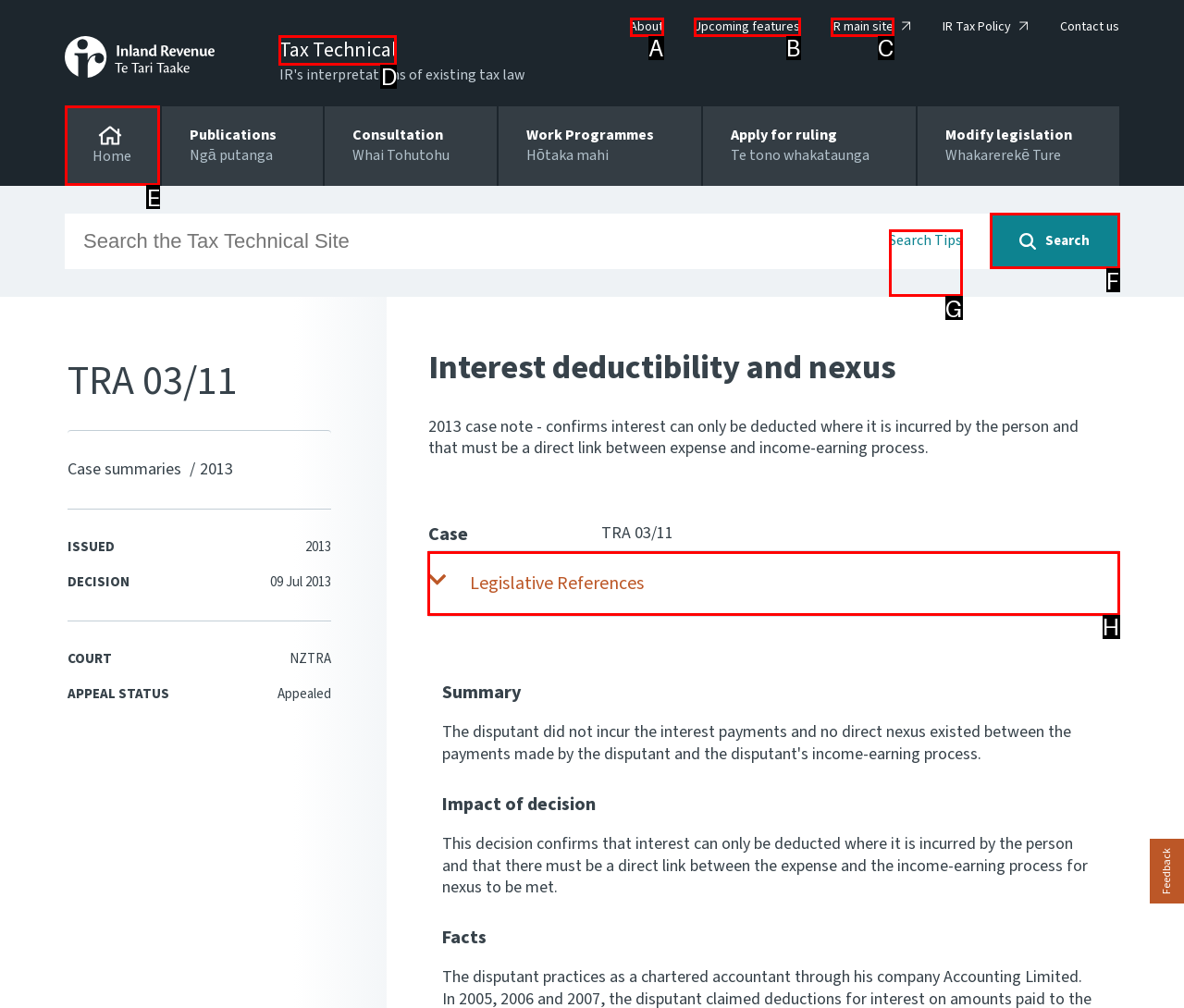Based on the element description: IR main site, choose the best matching option. Provide the letter of the option directly.

C